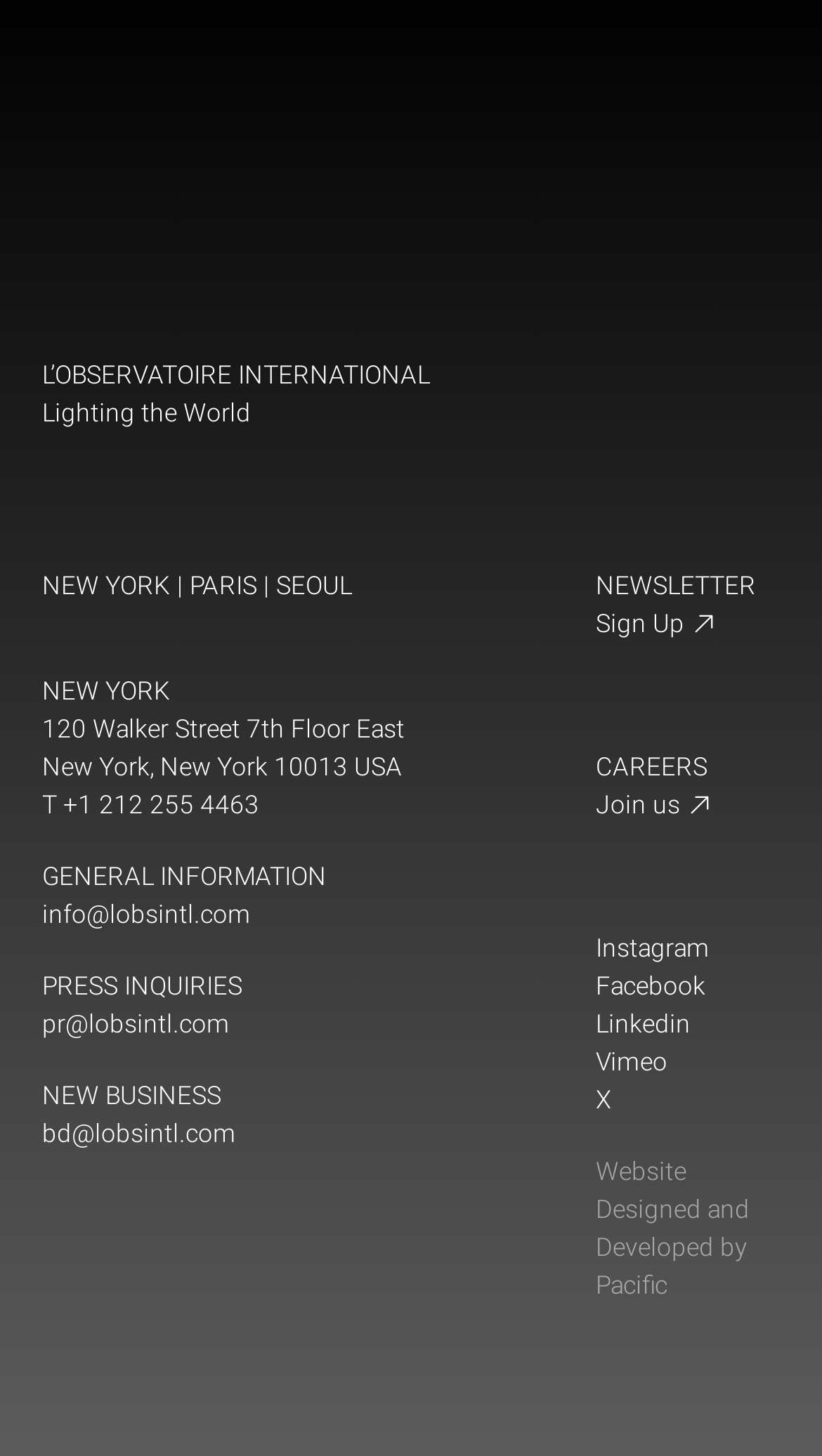What is the address of the New York office?
Please provide a single word or phrase as your answer based on the image.

120 Walker Street 7th Floor East New York, New York 10013 USA